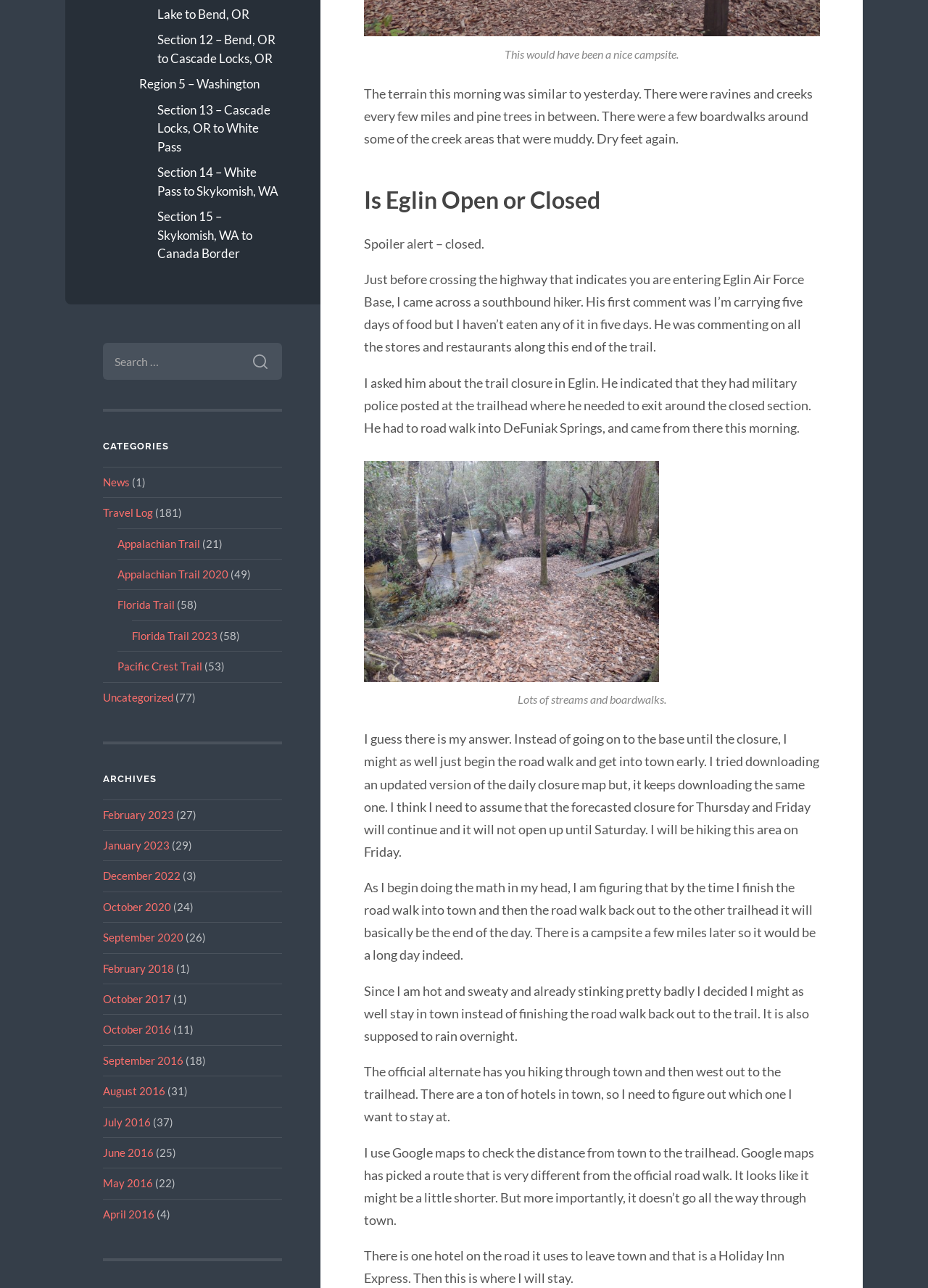What is the most recent archive?
Refer to the screenshot and answer in one word or phrase.

February 2023